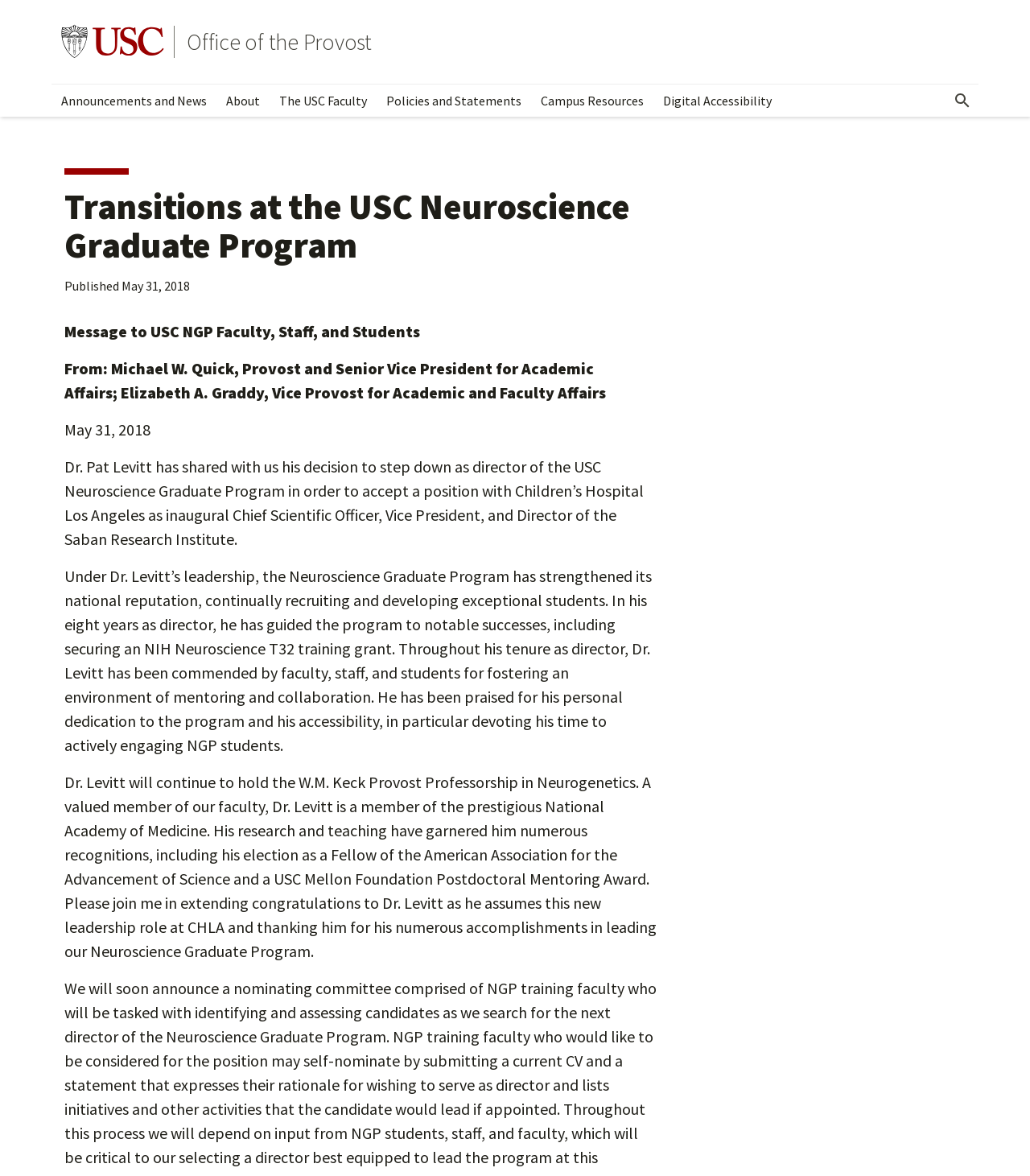Find the coordinates for the bounding box of the element with this description: "The USC Faculty".

[0.262, 0.072, 0.366, 0.099]